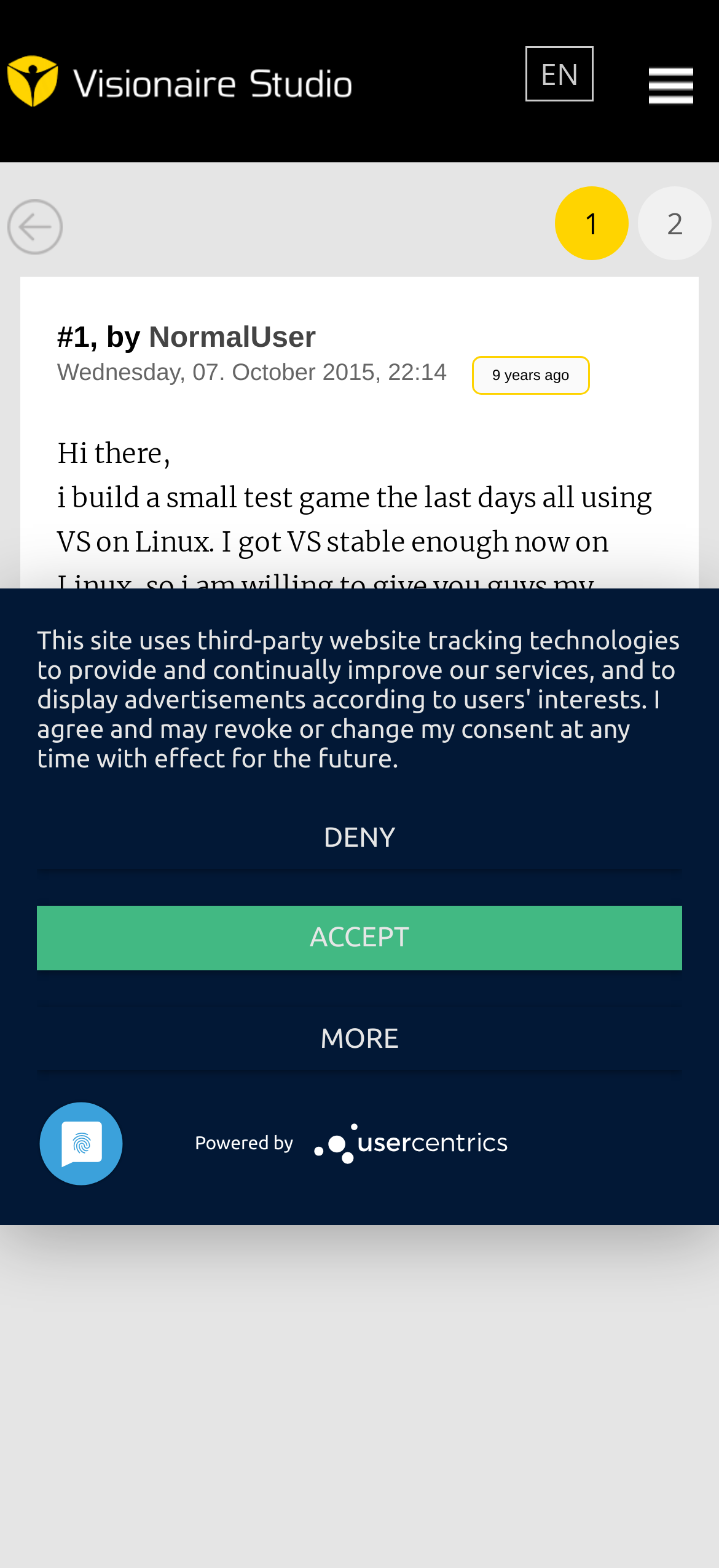Highlight the bounding box coordinates of the region I should click on to meet the following instruction: "Click on the Visionaire Studio link".

[0.01, 0.035, 0.49, 0.069]